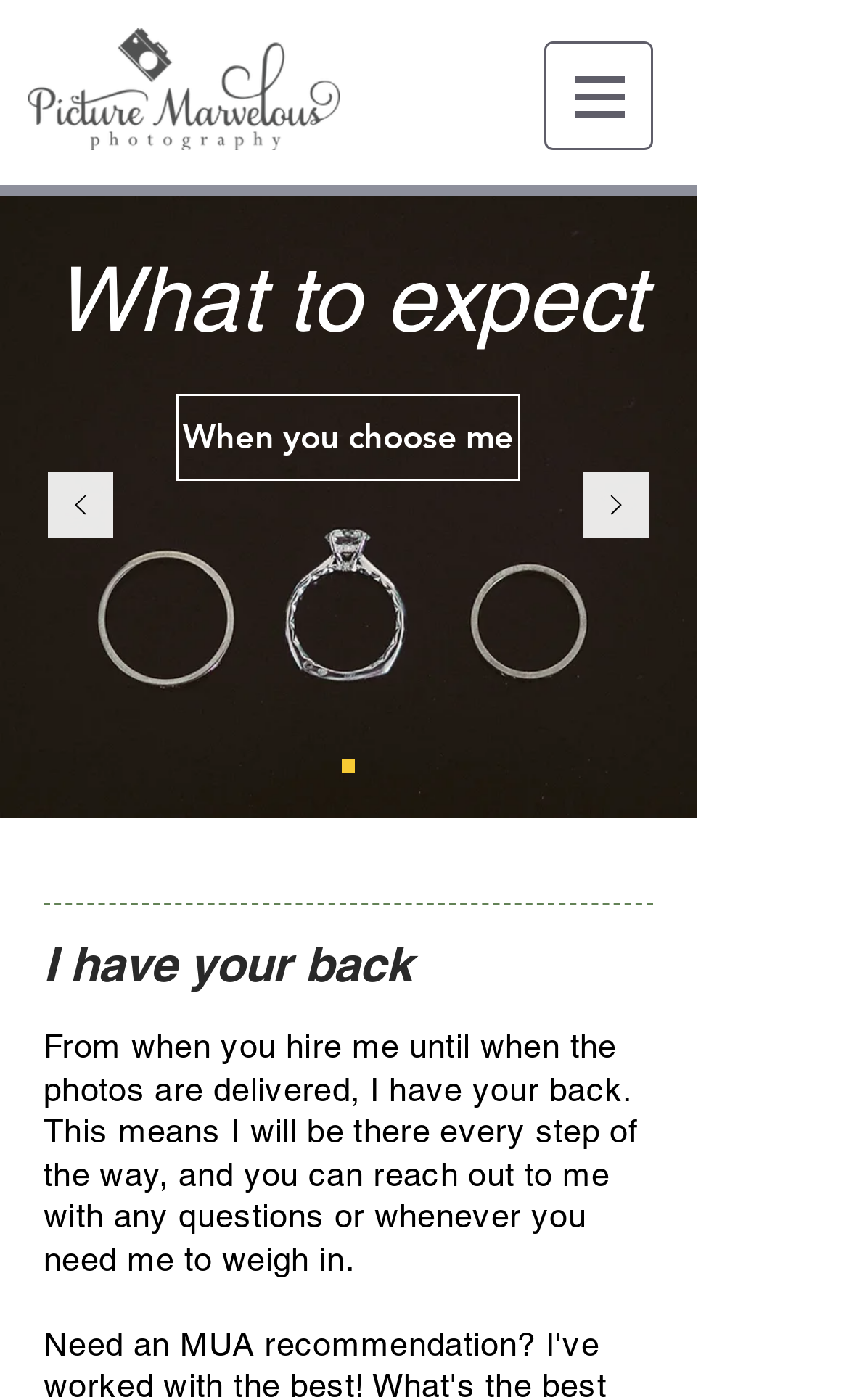Based on the image, provide a detailed and complete answer to the question: 
What is the photographer's commitment to clients?

The heading 'I have your back' and the associated static text suggest that the photographer is committed to supporting their clients throughout the entire process, from hiring to delivery of photos.